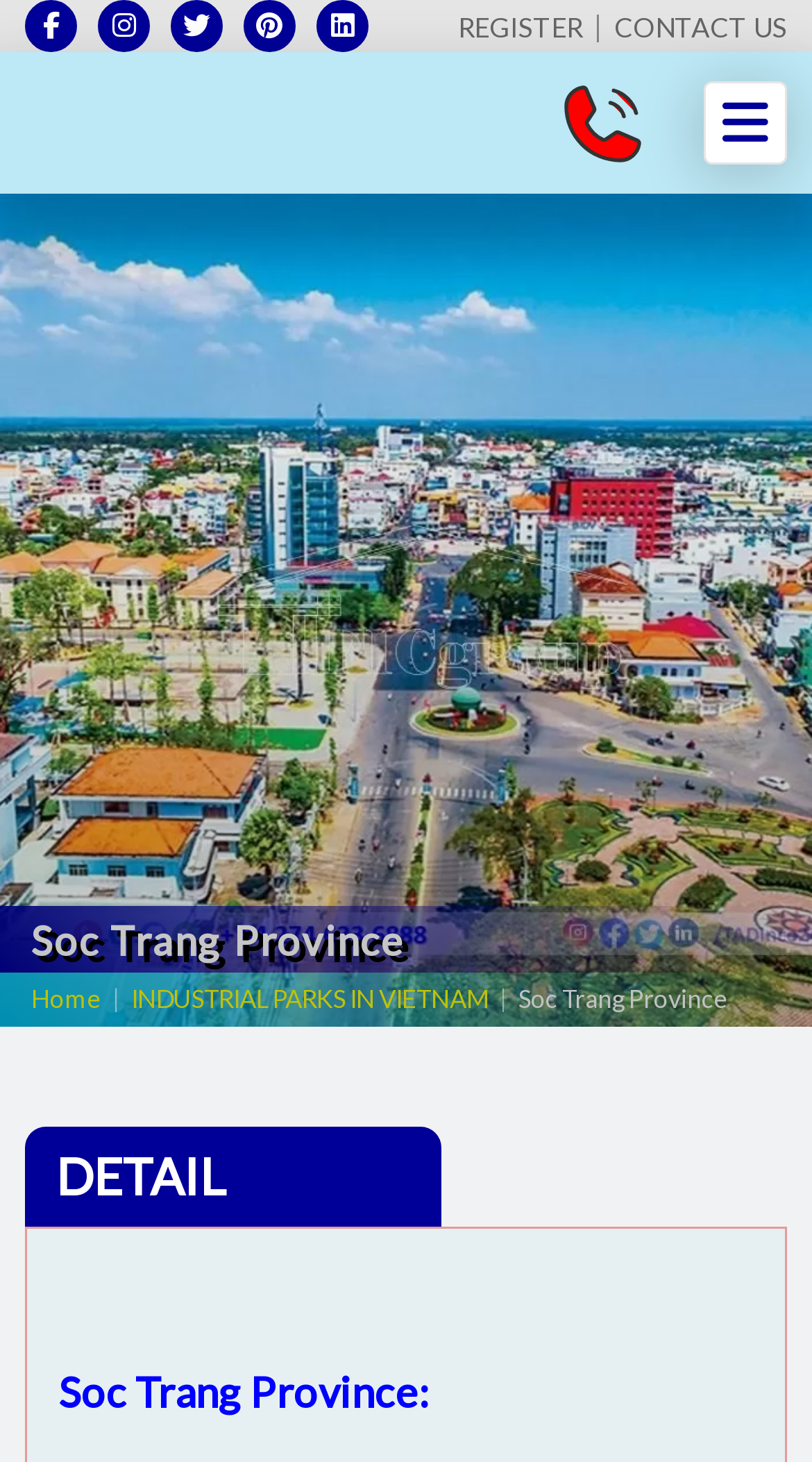Create a detailed narrative of the webpage’s visual and textual elements.

The webpage is about Soc Trang Province, a coastal province located in the downstream of the Hau River in the Mekong Delta region of Vietnam. 

At the top left corner, there are five social media links to Facebook, Instagram, Twitter, Pinterest, and LinkedIn, aligned horizontally. Next to these links, there is a "REGISTER" button, followed by a "CONTACT US" button. 

On the top left side, there is a logo of TTTFIC GROUP, accompanied by an image. On the top right side, there are two more images, one of which is a logo. 

Below the top section, there is a heading "Soc Trang Province" in a prominent position. Underneath, there are three links: "Home", "INDUSTRIAL PARKS IN VIETNAM", and another "Soc Trang Province" link. These links are separated by a vertical line. 

Further down, there is a "DETAIL" text, and at the bottom of the page, there is a heading "Soc Trang Province:" which seems to be the start of a description or introduction about the province.